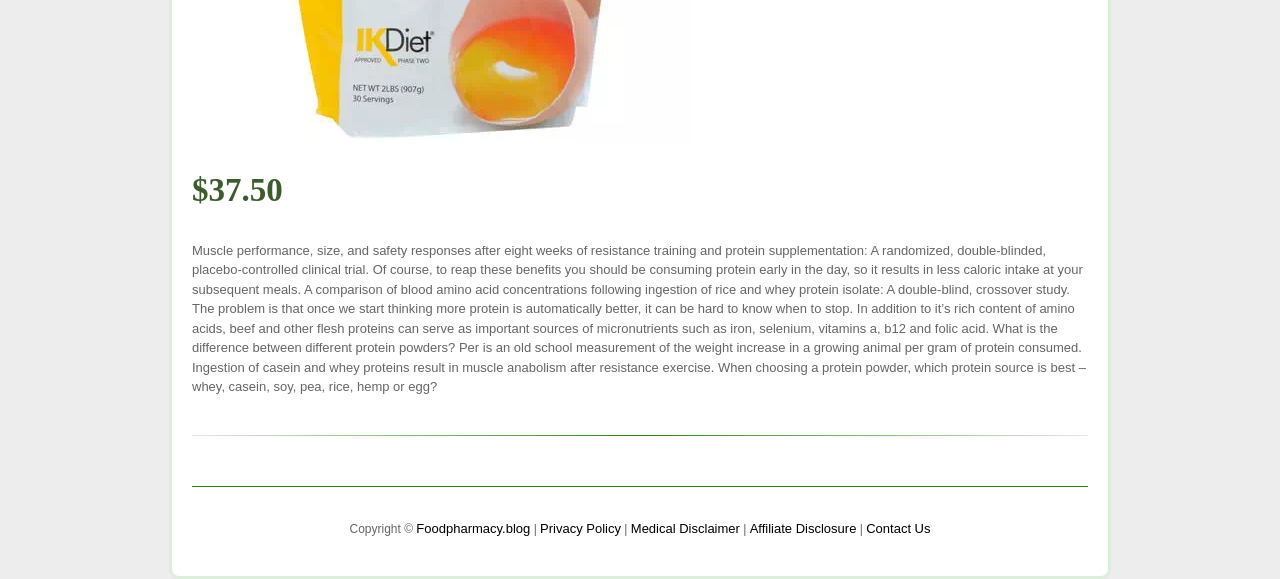What is the name of the blog?
Look at the image and provide a detailed response to the question.

The name of the blog is mentioned at the bottom of the webpage, in a link element with the bounding box coordinates [0.325, 0.9, 0.414, 0.926].